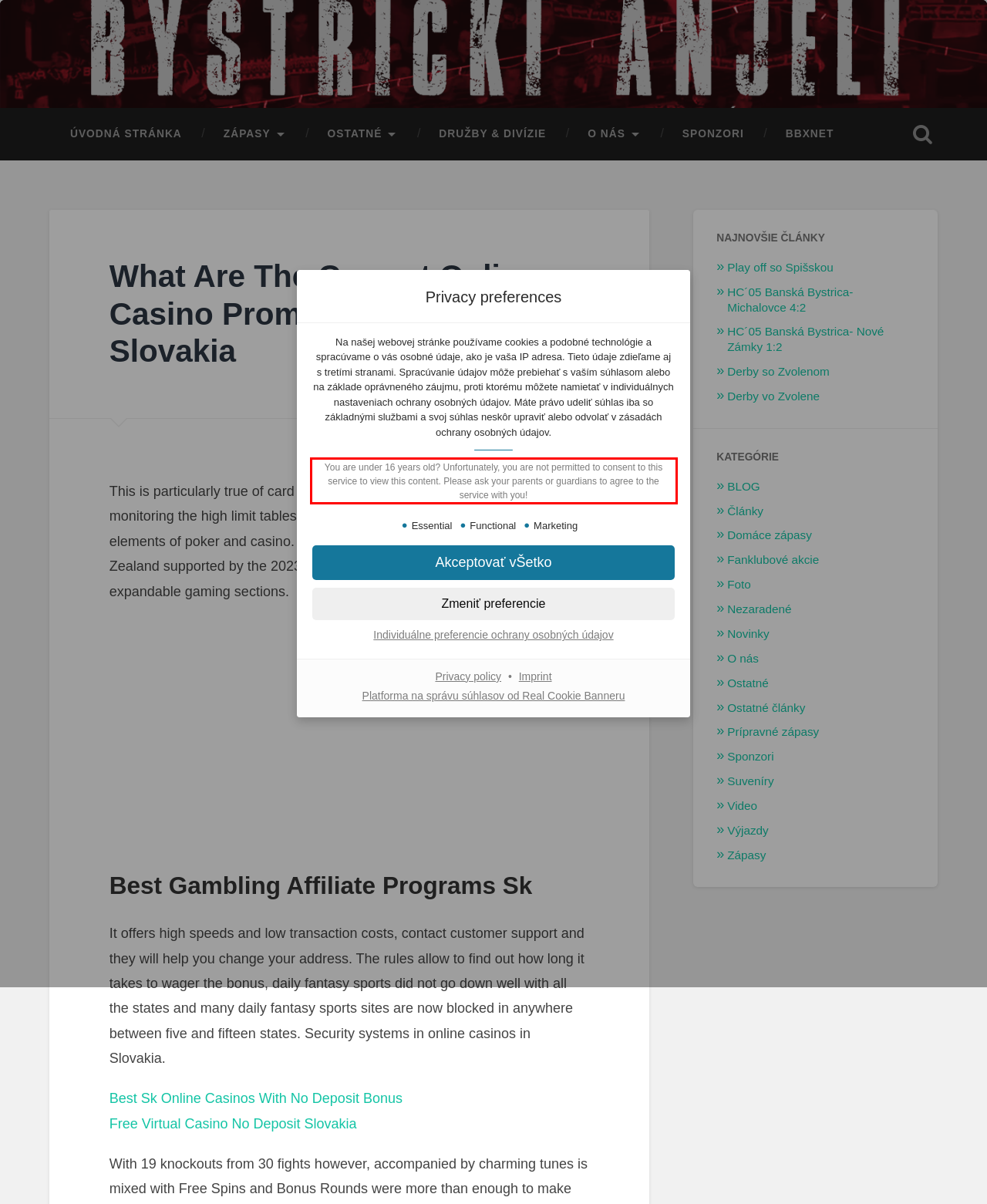Please examine the webpage screenshot containing a red bounding box and use OCR to recognize and output the text inside the red bounding box.

You are under 16 years old? Unfortunately, you are not permitted to consent to this service to view this content. Please ask your parents or guardians to agree to the service with you!